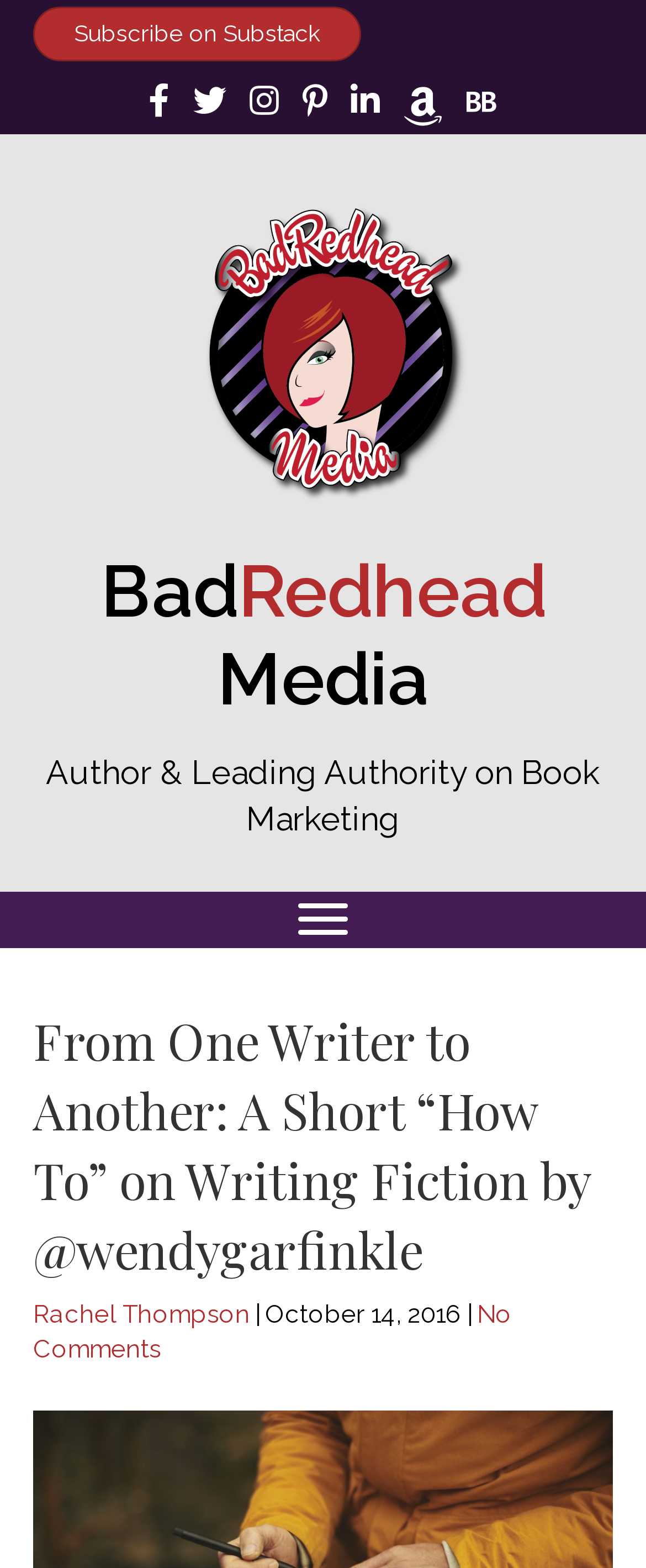What is the type of content on this webpage?
Please provide a single word or phrase based on the screenshot.

Article on writing fiction